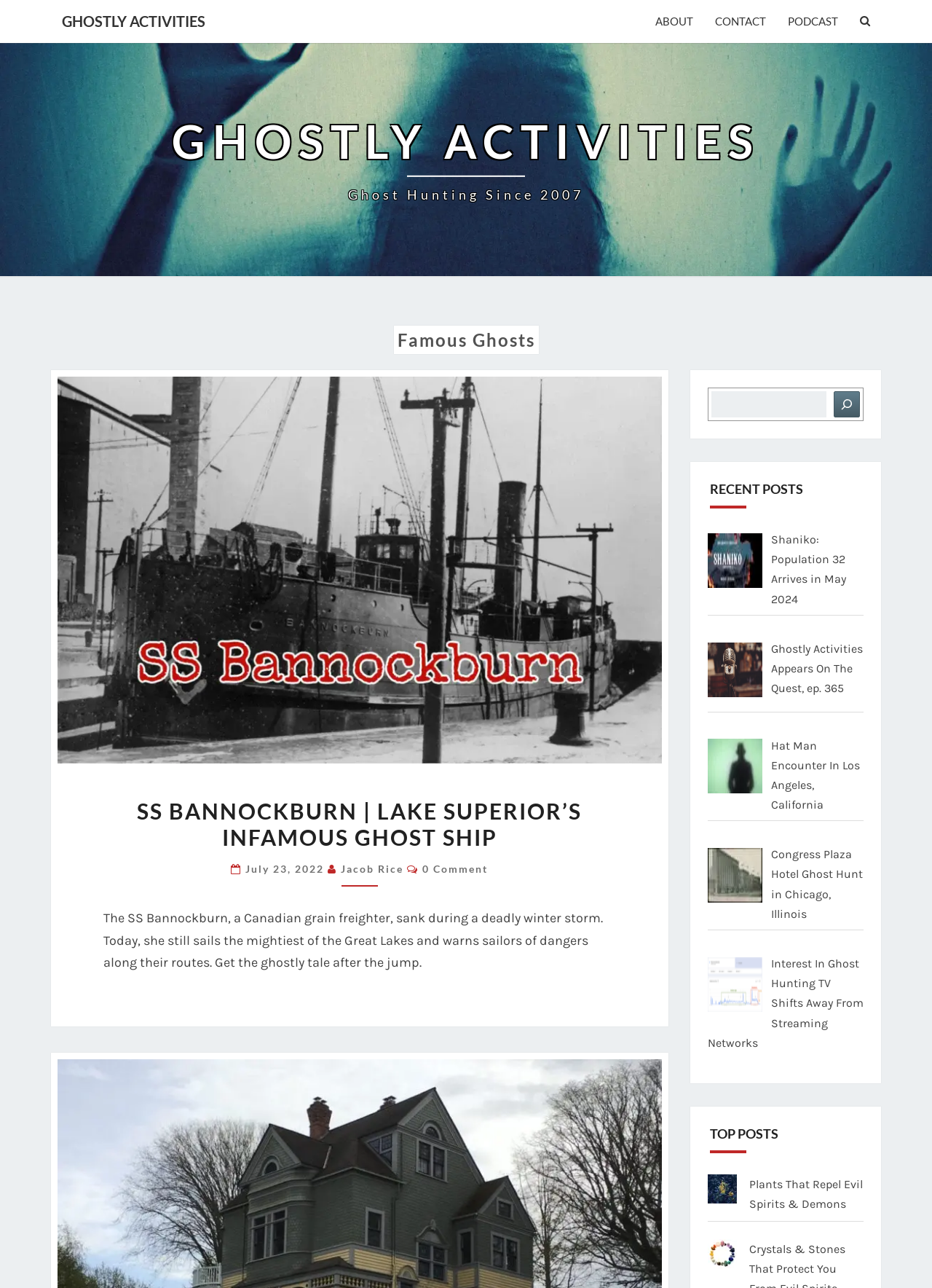Locate the bounding box coordinates of the region to be clicked to comply with the following instruction: "View top posts". The coordinates must be four float numbers between 0 and 1, in the form [left, top, right, bottom].

[0.74, 0.859, 0.945, 0.887]